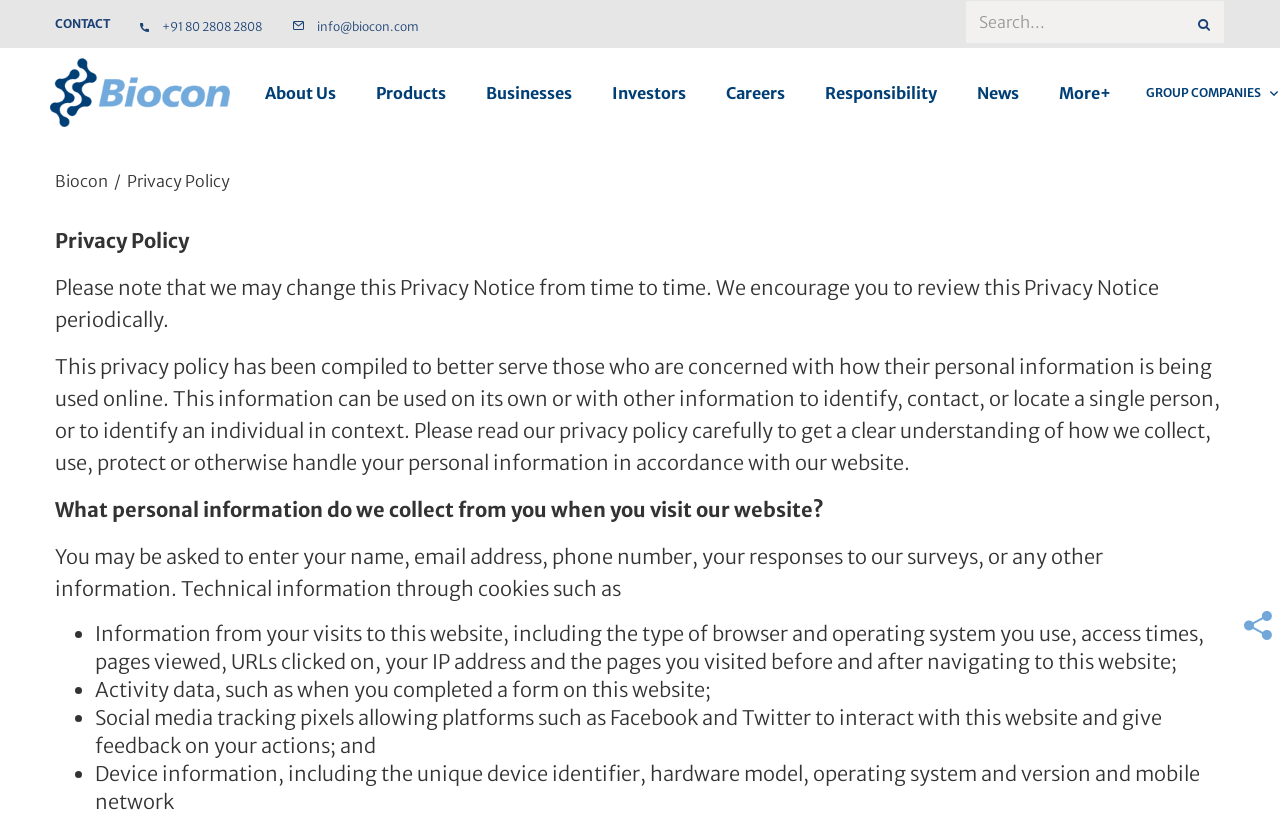Offer an extensive depiction of the webpage and its key elements.

This webpage is about Biocon's Privacy Policy. At the top, there is a contact section with the company's phone number and email address. A search bar is located on the top right corner, accompanied by a search button. Below the contact section, there is a navigation menu with links to various pages, including "About Us", "Products", "Businesses", "Investors", "Careers", "Responsibility", "News", and "More+". 

On the top left corner, there is a link to the Biocon homepage. Next to it, there is a breadcrumb navigation showing the current page, "Privacy Policy". 

The main content of the page is divided into sections. The first section explains that the privacy policy may be changed over time and encourages users to review it periodically. The second section provides an overview of the privacy policy, explaining how personal information is collected, used, protected, or handled on the website. 

The following sections detail what personal information is collected from users when they visit the website, including name, email address, phone number, survey responses, and technical information through cookies. There is a list of specific information collected, including browser and operating system type, access times, pages viewed, URLs clicked, IP address, and pages visited before and after navigating to the website. 

Additionally, the list includes activity data, social media tracking pixels, and device information. At the bottom right corner, there is a "Share" link with a corresponding image.